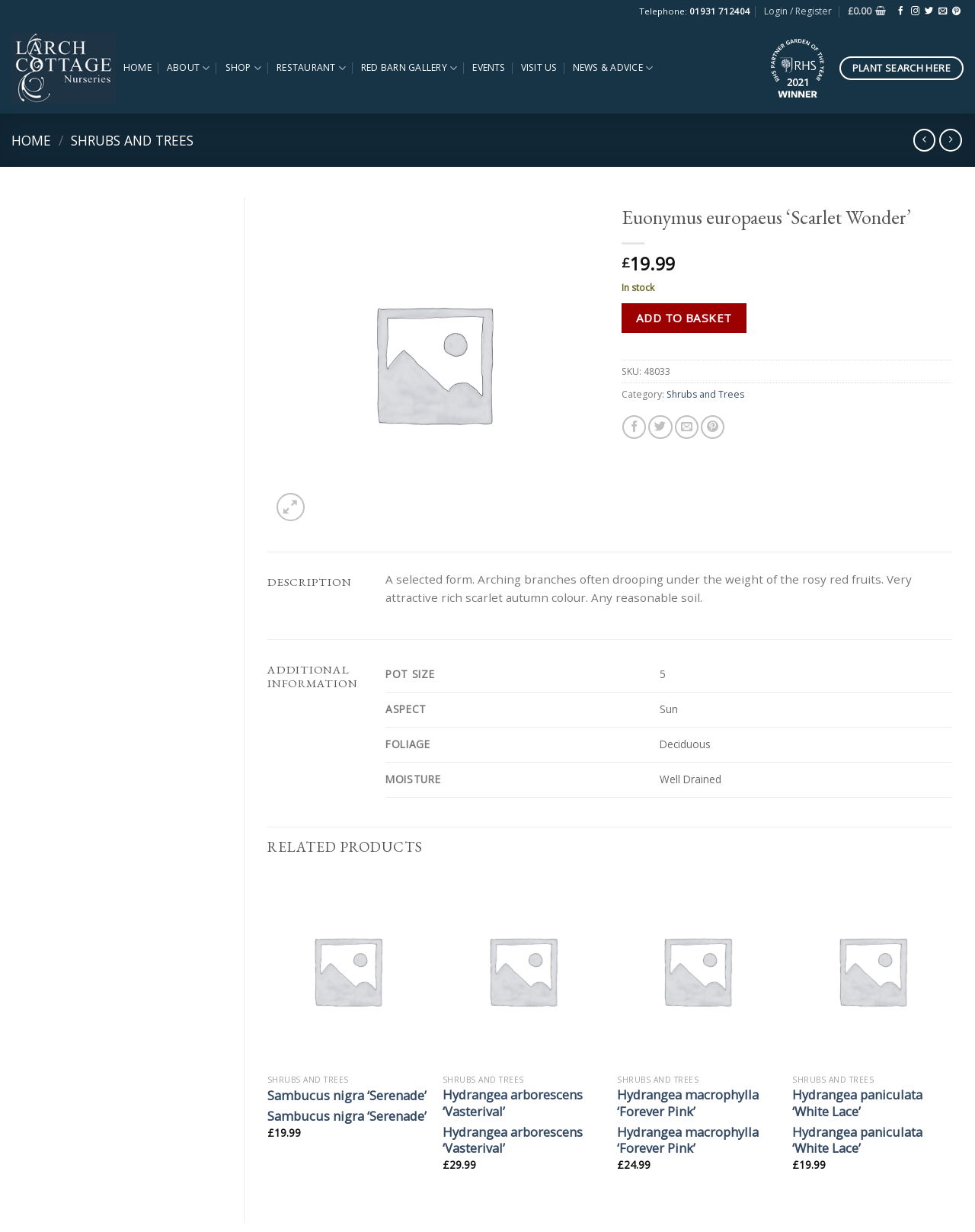Locate the bounding box coordinates of the area to click to fulfill this instruction: "Check the product price". The bounding box should be presented as four float numbers between 0 and 1, in the order [left, top, right, bottom].

[0.637, 0.206, 0.692, 0.224]